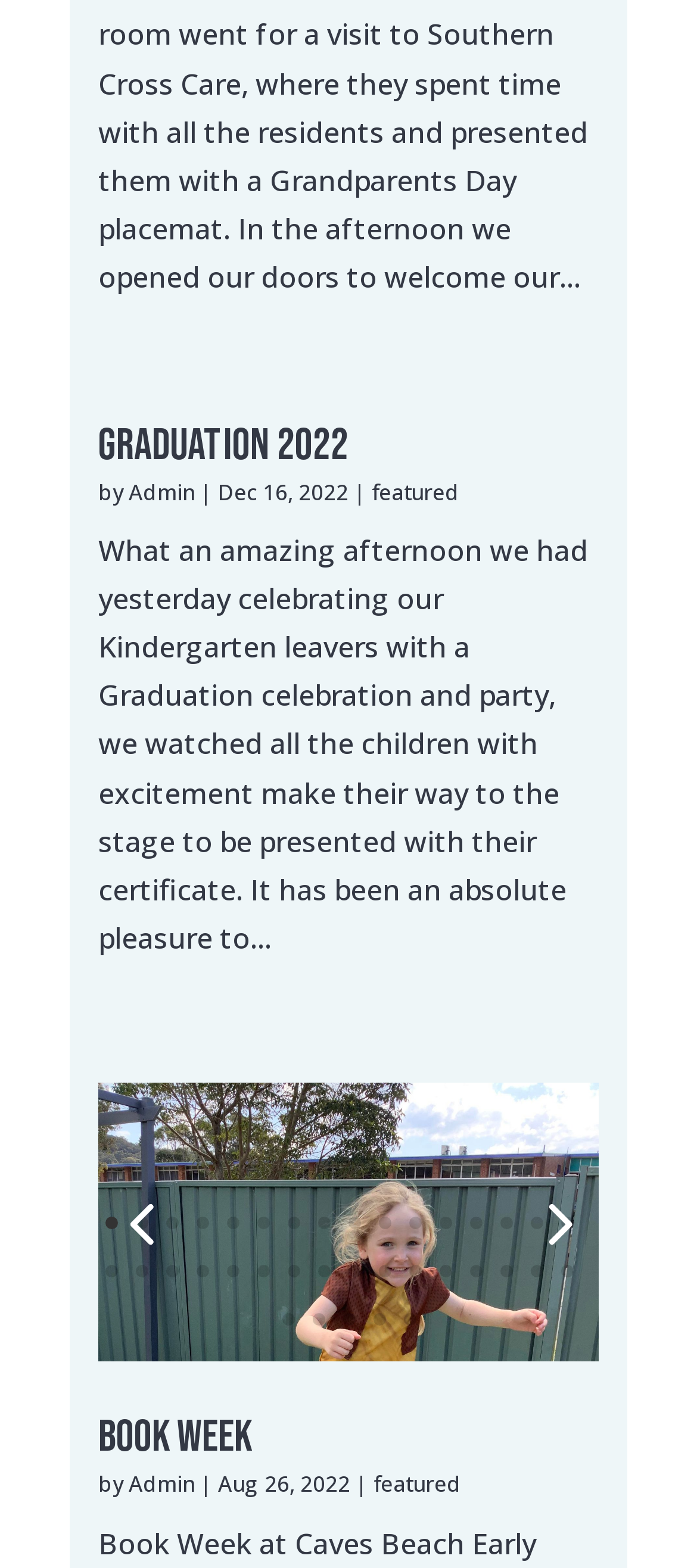Refer to the image and provide an in-depth answer to the question:
What is the category of the 'Graduation 2022' article?

I looked at the 'Graduation 2022' article and found the category 'featured' indicated by the link 'featured' next to the article title.